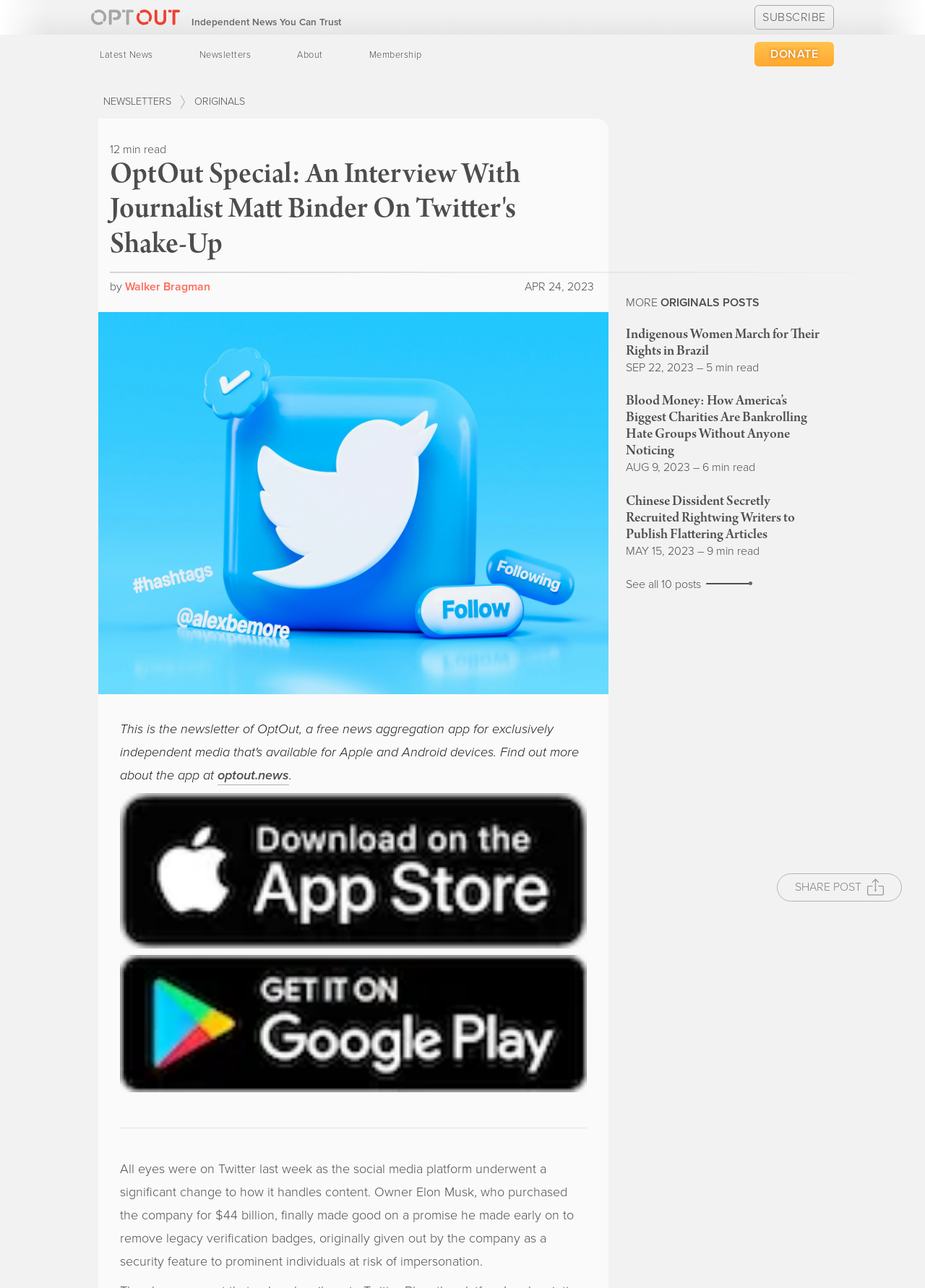Produce an extensive caption that describes everything on the webpage.

This webpage is an article featuring an interview with journalist Matt Binder about Elon Musk's latest moves with his social media platform. At the top, there is a menu with options for "Latest News", "Newsletters", "About", and "Membership". Below the menu, there is a heading that reads "Independent News You Can Trust". 

To the right of the heading, there are two buttons, "SUBSCRIBE" and "DONATE". Below these buttons, there is a section with links to "NEWSLETTERS" and "ORIGINALS", accompanied by an image. 

The main article is titled "OptOut Special: An Interview With Journalist Matt Binder On Twitter's Shake-Up" and is written by Walker Bragman. The article has a 12-minute read time and is dated April 24, 2023. The content of the article discusses Twitter's recent changes to how it handles content, specifically the removal of legacy verification badges.

The article is accompanied by several images, including a figure with an alt text "Post image alt text" that can be zoomed in on. There are also several separators and links to other articles, including "Indigenous Women March for Their Rights in Brazil", "Blood Money: How America’s Biggest Charities Are Bankrolling Hate Groups Without Anyone Noticing", and "Chinese Dissident Secretly Recruited Rightwing Writers to Publish Flattering Articles".

At the bottom of the page, there is a section with links to more original posts, including "MORE ORIGINALS POSTS" and "See all 10 posts". There is also a "SHARE POST" button with an accompanying image. 

On the right side of the page, there is a section to subscribe to OptOut News, with a heading, a brief description, and a form to enter an email address. There are also buttons to share the post on Twitter, Facebook, or via email, as well as a button to copy the post link.